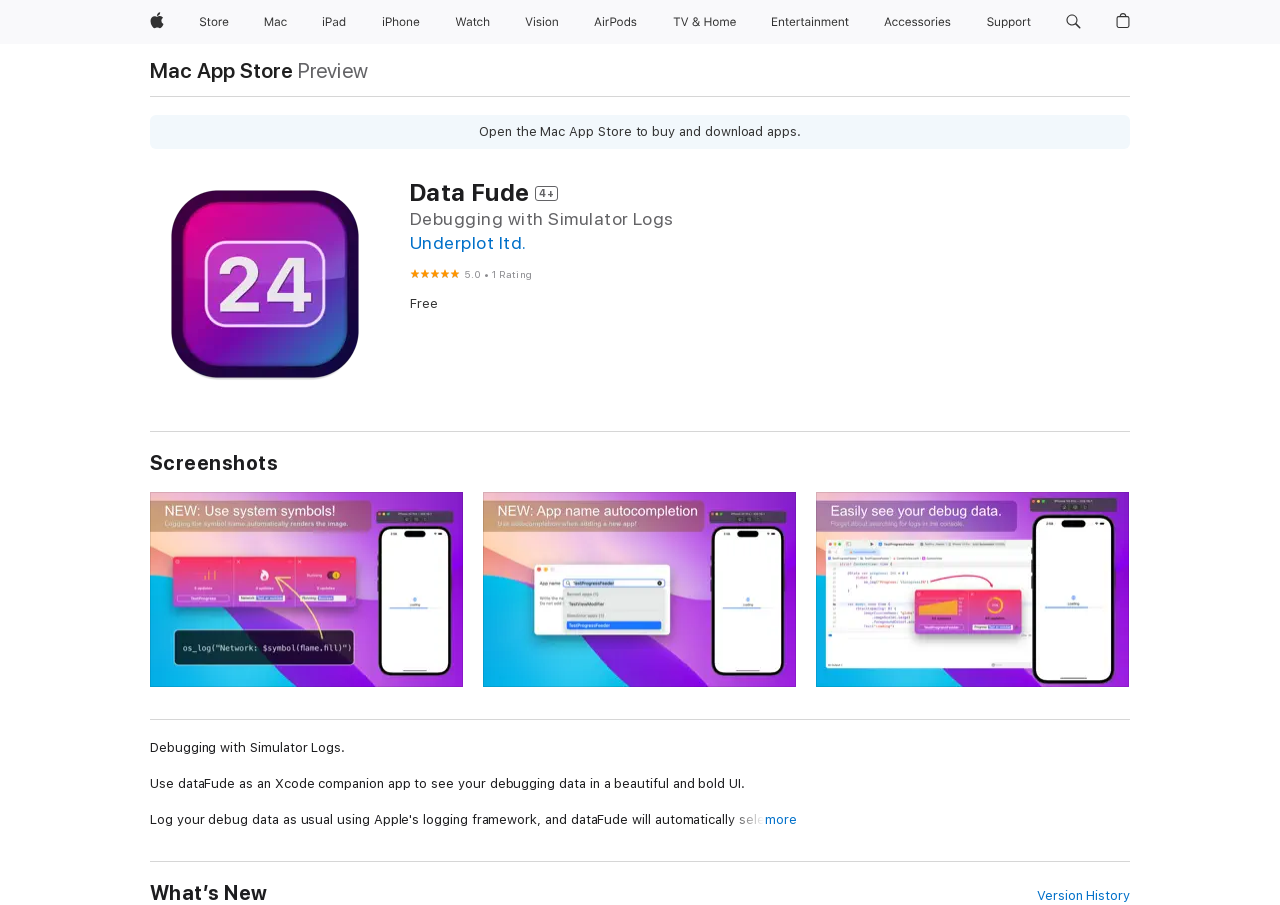What is the rating of the app?
Please utilize the information in the image to give a detailed response to the question.

The rating of the app can be found in the figure '5 out of 5' which is located below the app name, indicating that the app has a perfect rating of 5 out of 5.